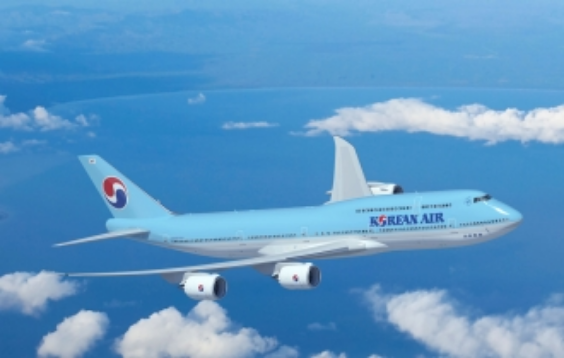Using the information in the image, give a comprehensive answer to the question: 
What is the dominant color of the aircraft's livery?

According to the caption, the aircraft is adorned with the airline's iconic blue and red livery, which features the national flag of South Korea. This implies that blue and red are the primary colors of the aircraft's design.